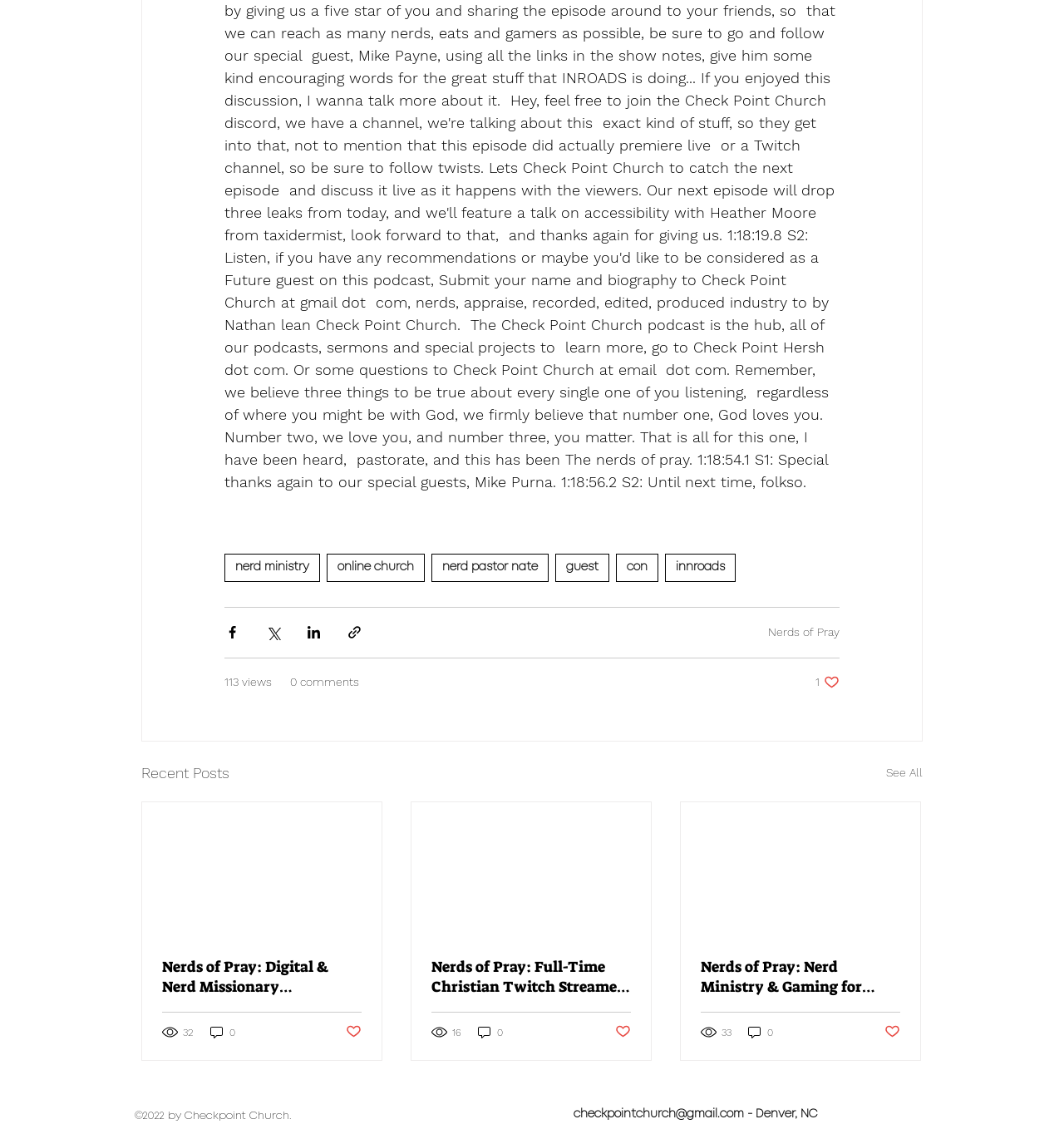What is the location of the church?
Please answer the question with a detailed response using the information from the screenshot.

I found the location of the church in the copyright information at the bottom of the webpage, which states '- Denver, NC'.